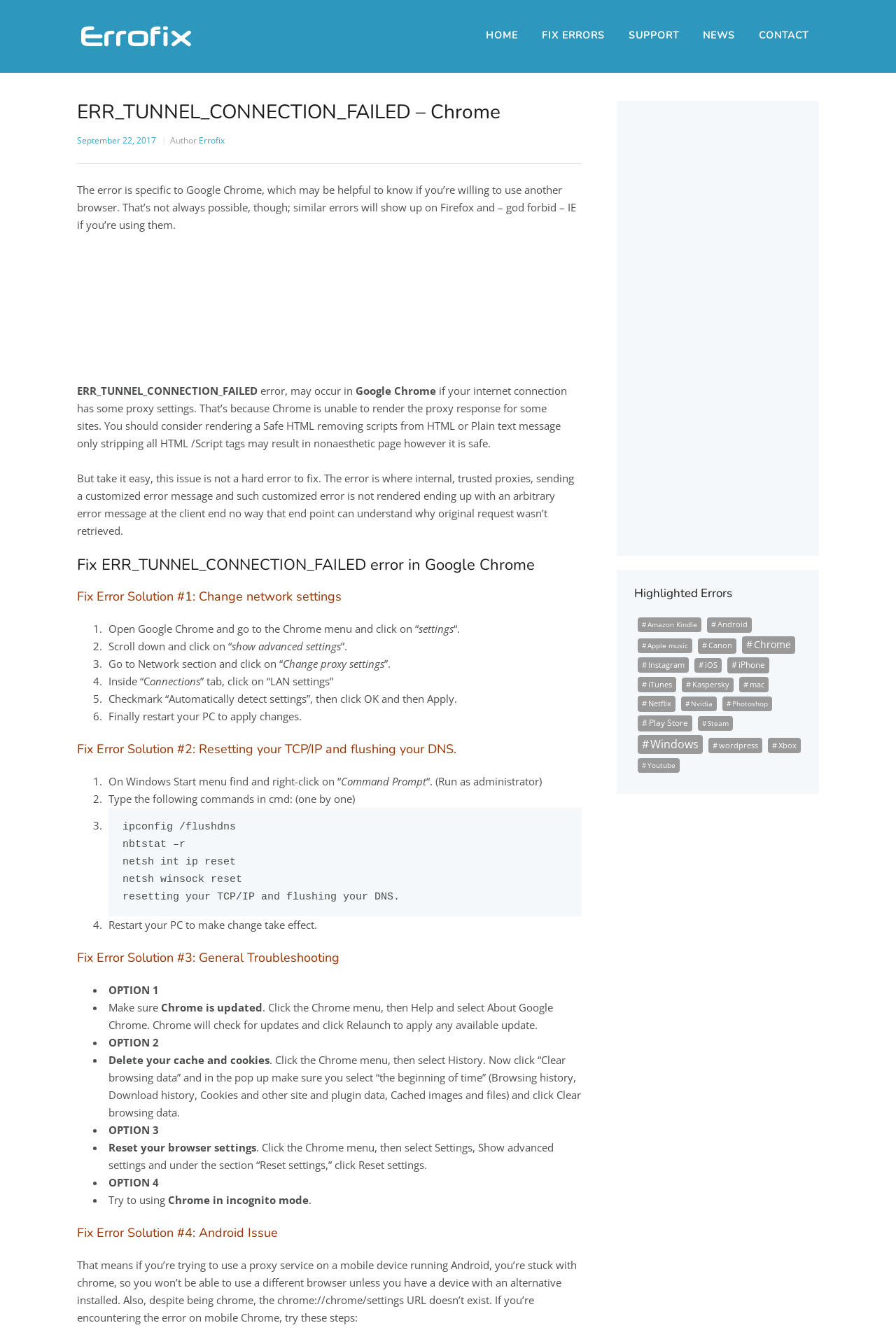Pinpoint the bounding box coordinates of the element you need to click to execute the following instruction: "Click on 'September 22, 2017'". The bounding box should be represented by four float numbers between 0 and 1, in the format [left, top, right, bottom].

[0.086, 0.101, 0.174, 0.11]